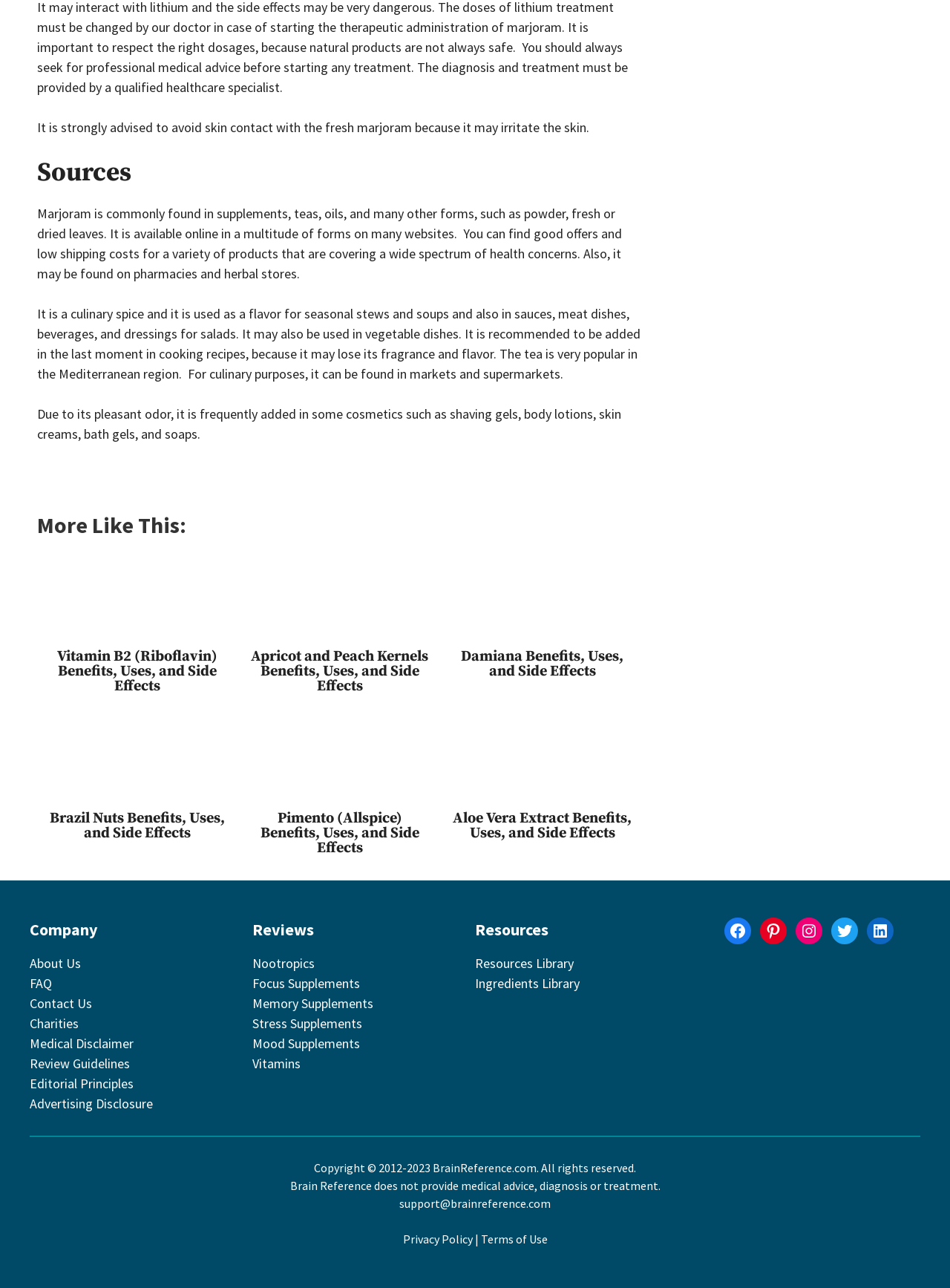What is the purpose of adding marjoram to cosmetics?
We need a detailed and exhaustive answer to the question. Please elaborate.

The fourth paragraph states that marjoram is frequently added to some cosmetics, such as shaving gels, body lotions, skin creams, bath gels, and soaps, due to its pleasant odor.